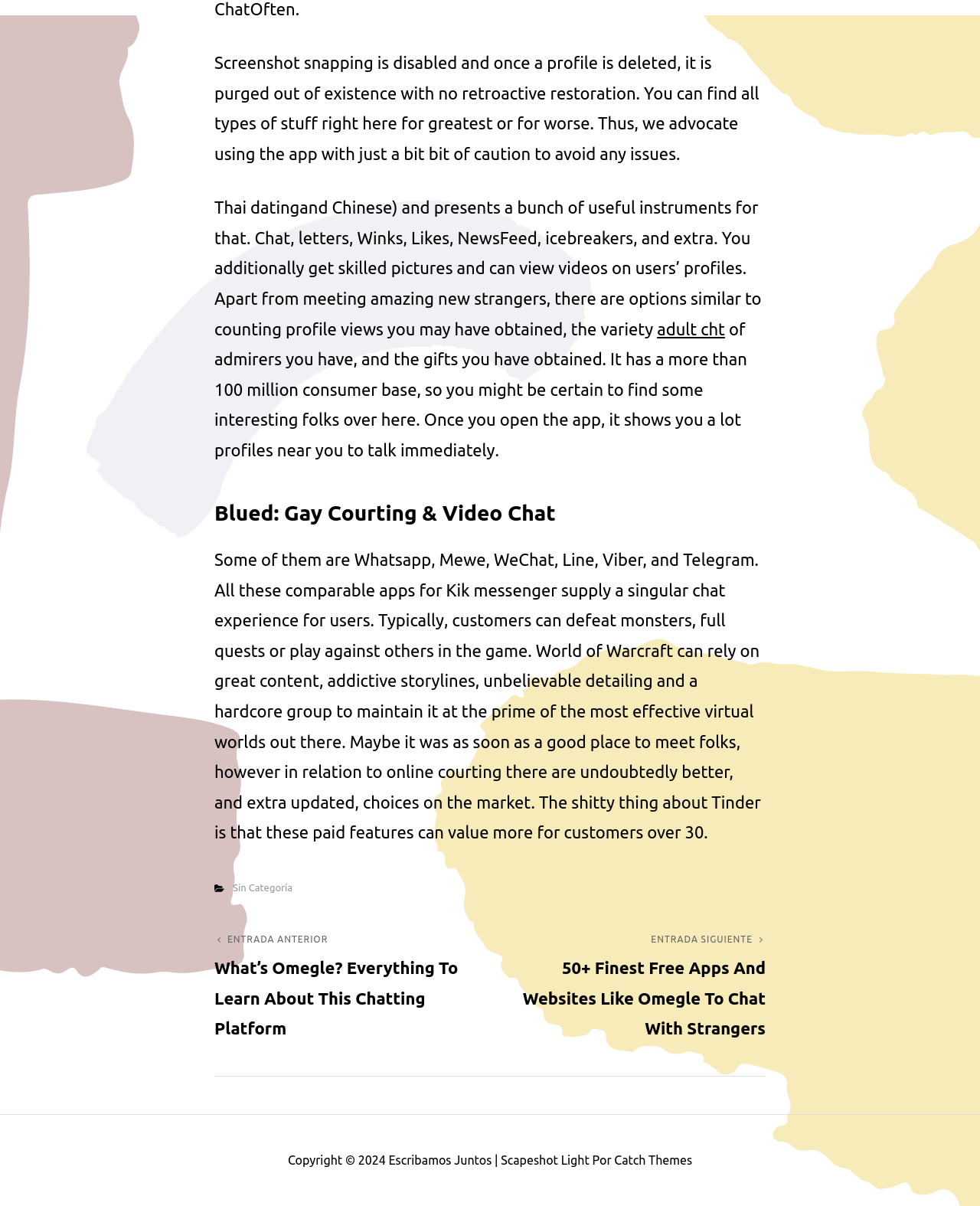How many navigation links are there?
Provide a thorough and detailed answer to the question.

There are two navigation links, which are 'Entrada anterior' and 'Entrada siguiente'. These links are located within the navigation element.